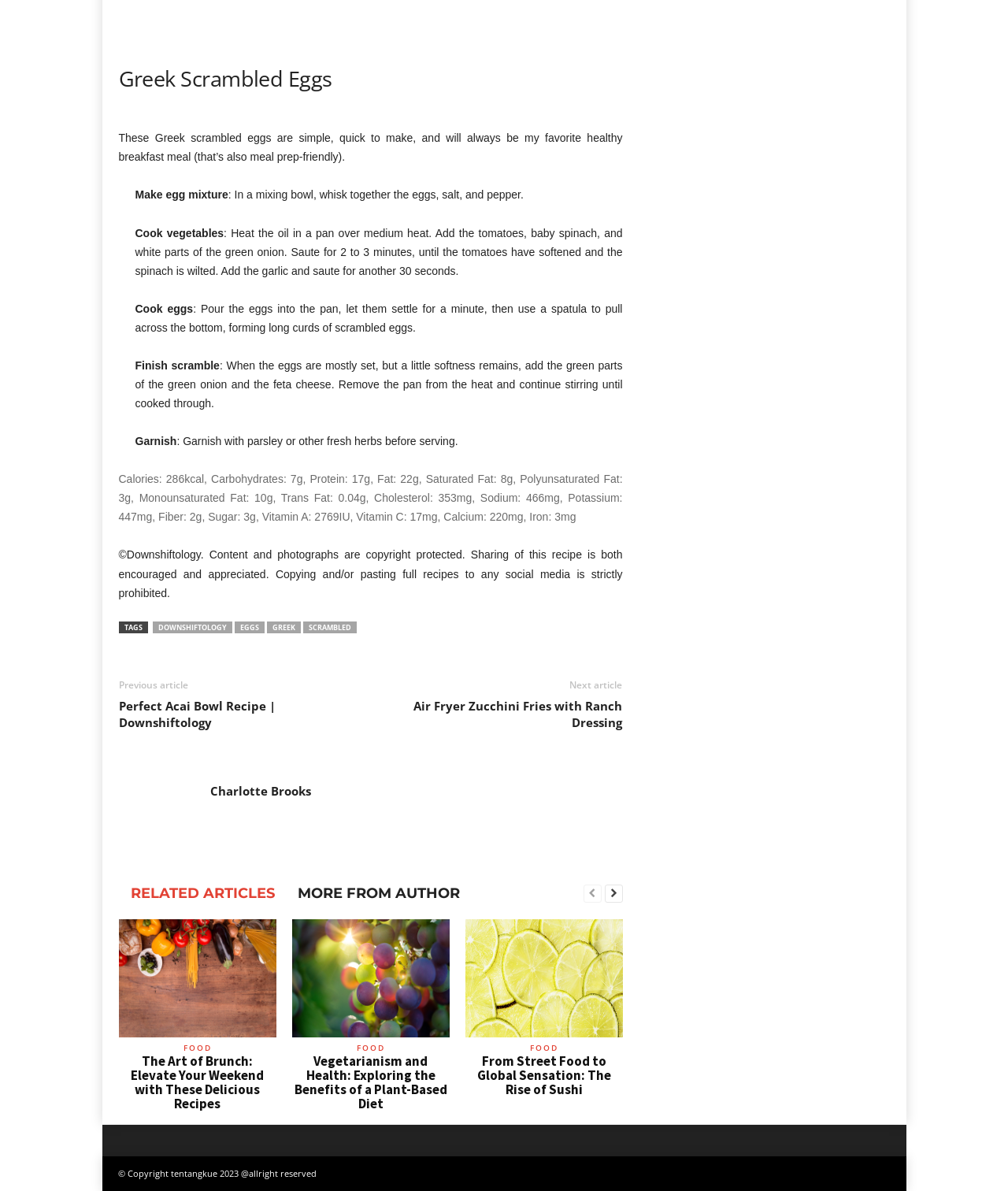Provide the bounding box coordinates for the UI element that is described by this text: "MORE FROM AUTHOR". The coordinates should be in the form of four float numbers between 0 and 1: [left, top, right, bottom].

[0.284, 0.742, 0.467, 0.758]